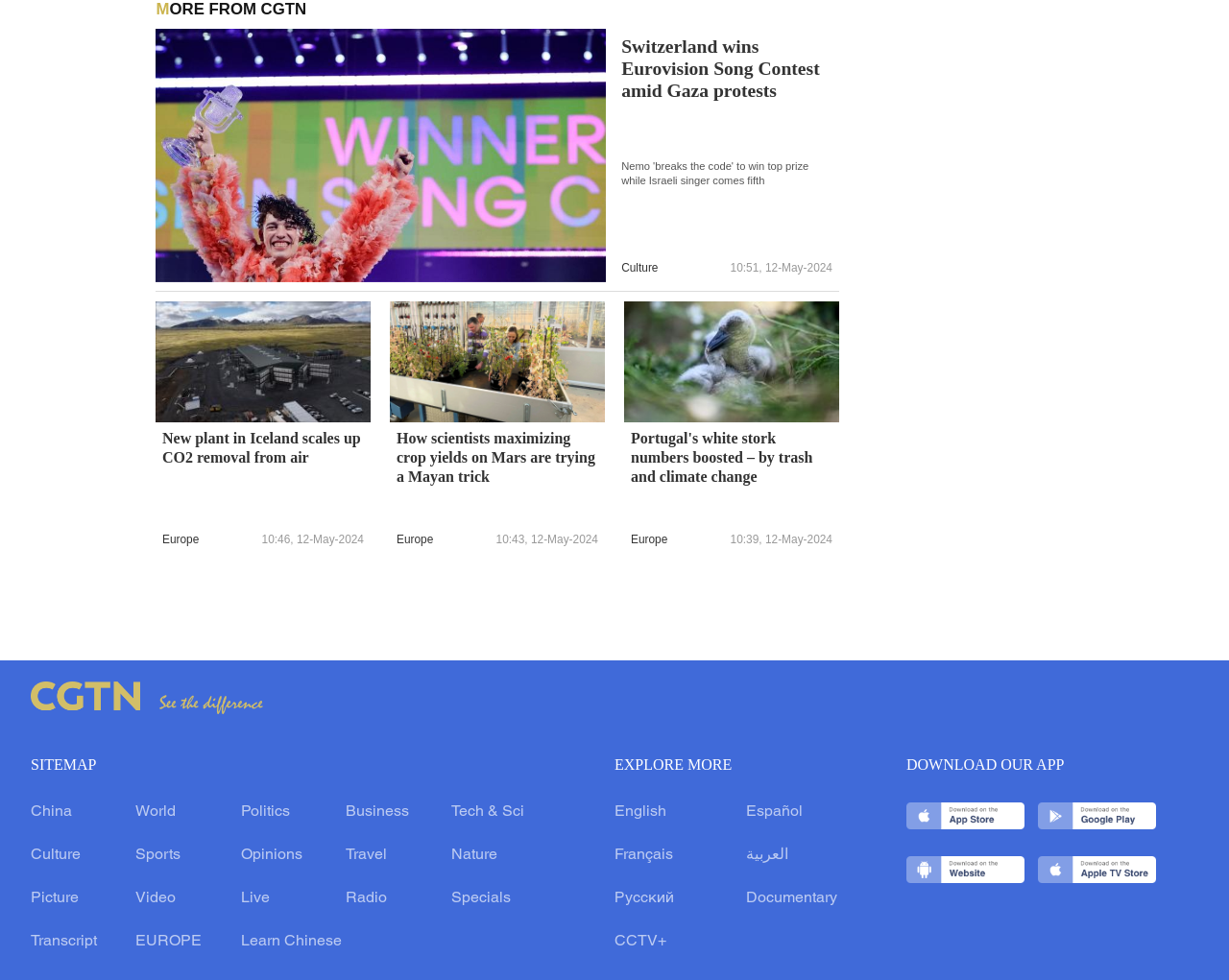Using the description "Transcript", predict the bounding box of the relevant HTML element.

[0.025, 0.954, 0.079, 0.967]